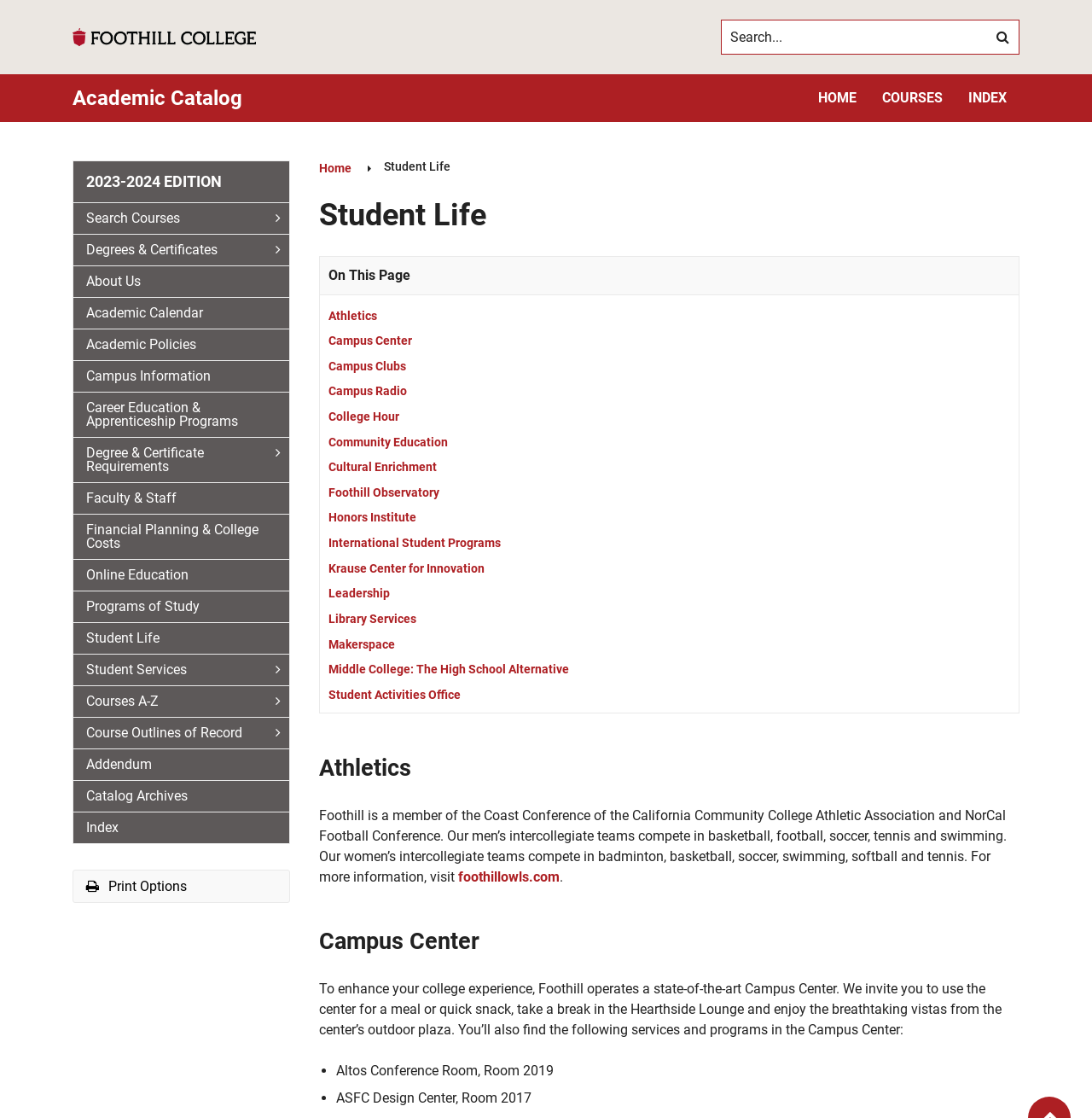What type of teams compete in the athletics program?
Answer with a single word or short phrase according to what you see in the image.

Men's and women's intercollegiate teams